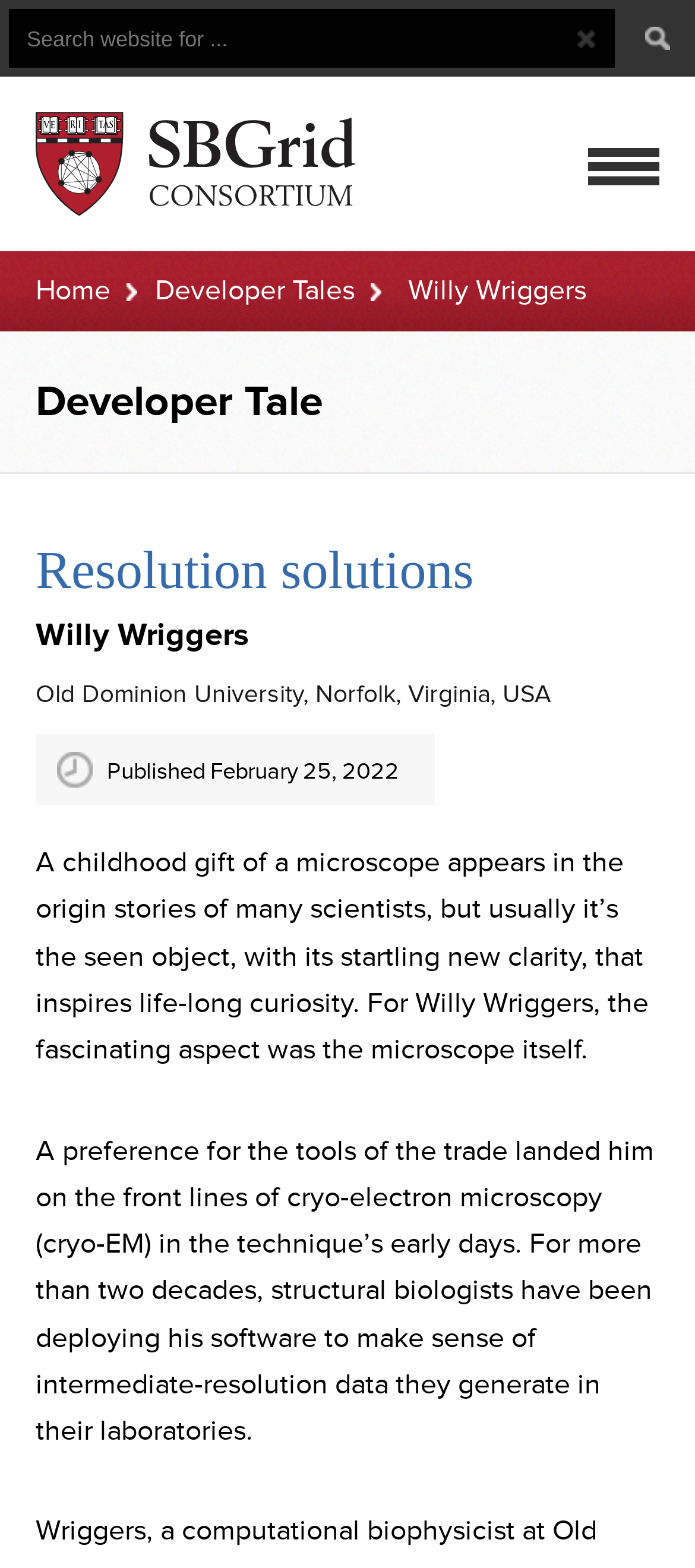What is the topic of the heading 'Resolution solutions'?
Please answer the question with a detailed and comprehensive explanation.

I found the answer by analyzing the context of the heading 'Resolution solutions'. The heading is located in the section with ID 173, which also contains text about Willy Wriggers and cryo-electron microscopy. Therefore, it is likely that the topic of the heading 'Resolution solutions' is related to cryo-electron microscopy.